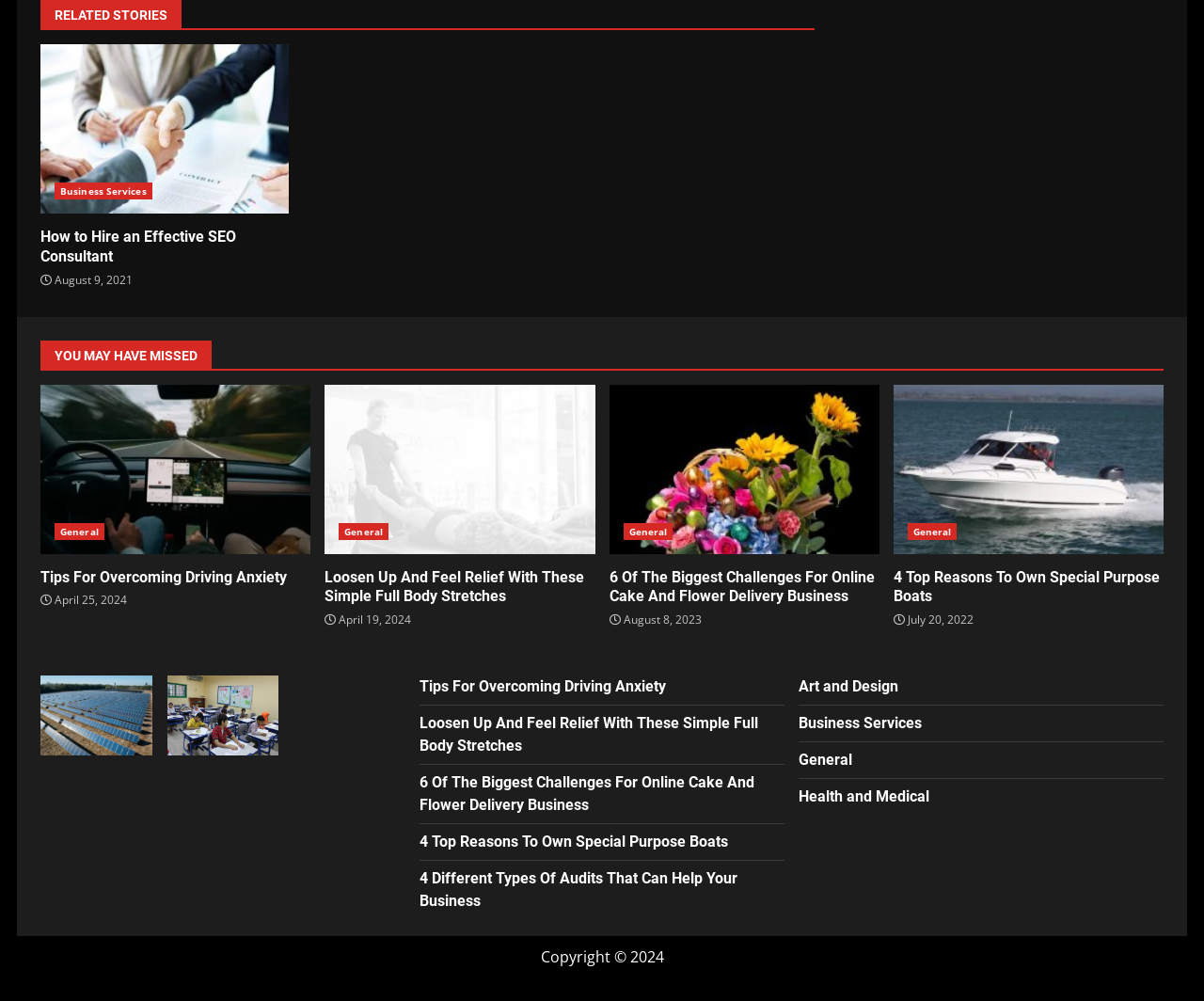Please specify the bounding box coordinates for the clickable region that will help you carry out the instruction: "View related stories".

[0.034, 0.0, 0.677, 0.03]